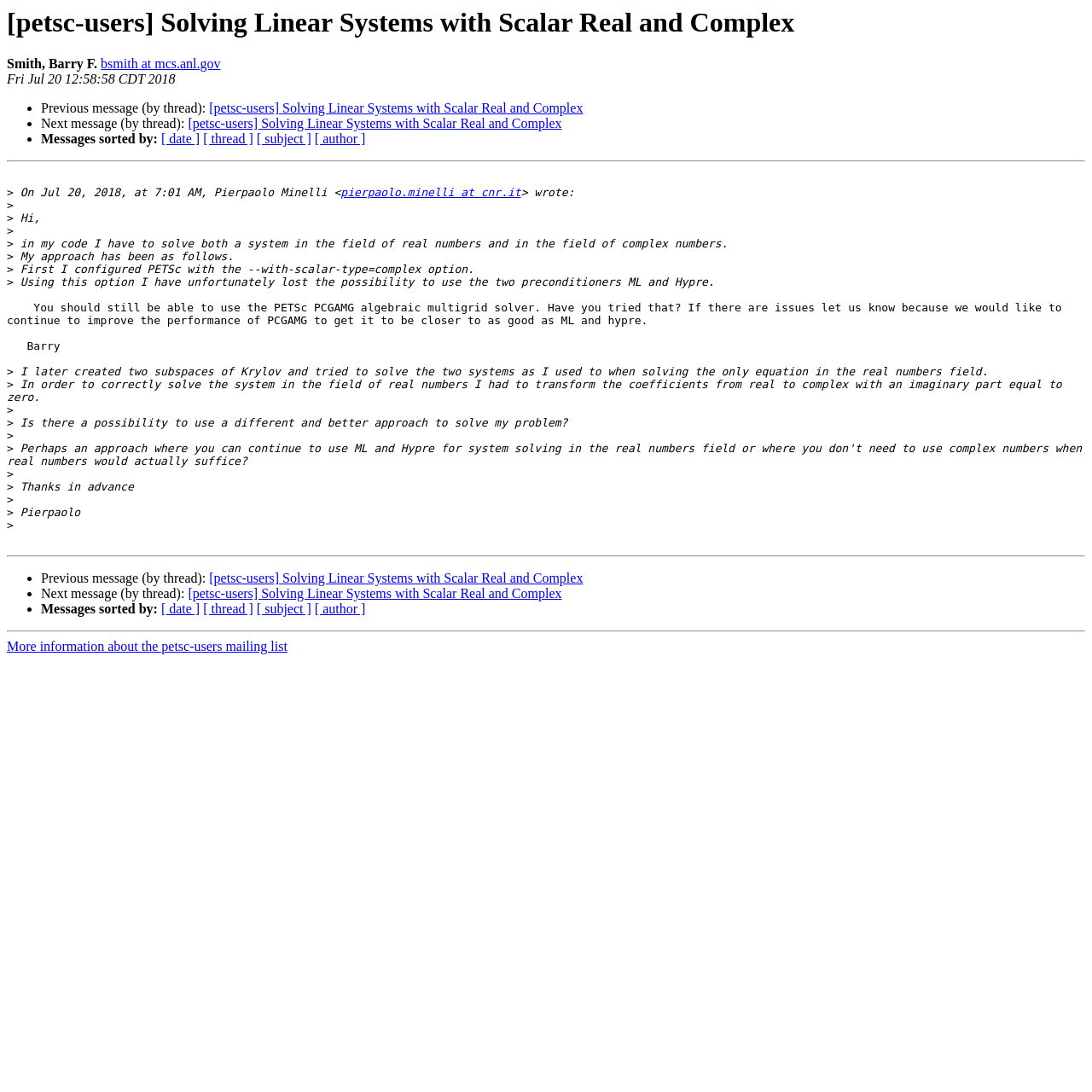Locate the bounding box coordinates of the clickable area to execute the instruction: "Sort messages by date". Provide the coordinates as four float numbers between 0 and 1, represented as [left, top, right, bottom].

[0.148, 0.121, 0.183, 0.134]